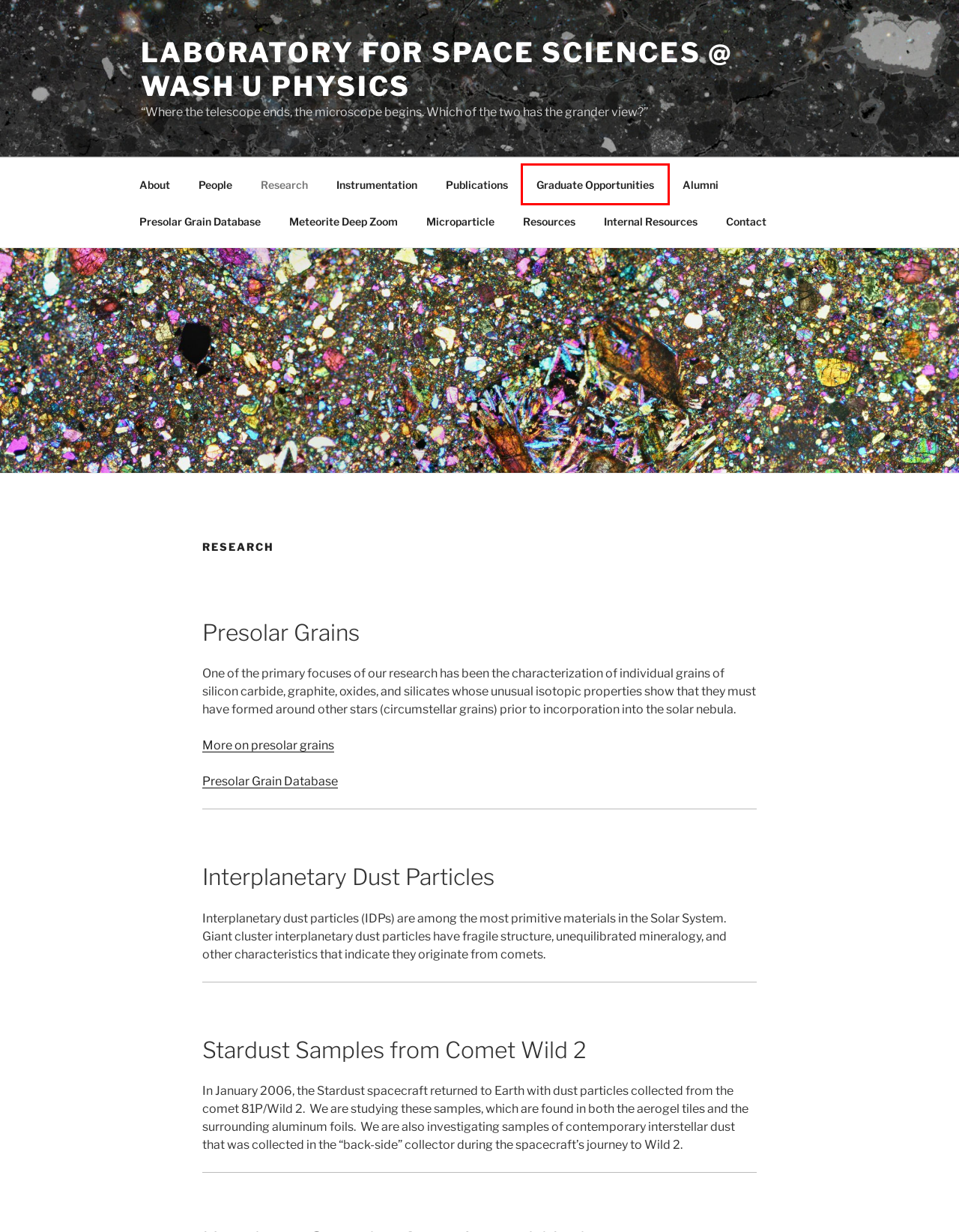You are given a screenshot depicting a webpage with a red bounding box around a UI element. Select the description that best corresponds to the new webpage after clicking the selected element. Here are the choices:
A. Publications – Laboratory for Space Sciences @ Wash U Physics
B. Presolar Grain Database – Laboratory for Space Sciences @ Wash U Physics
C. Graduate Opportunities – Laboratory for Space Sciences @ Wash U Physics
D. Internal Resources – Laboratory for Space Sciences @ Wash U Physics
E. Meteorite Deep Zoom – Laboratory for Space Sciences @ Wash U Physics
F. Contact – Laboratory for Space Sciences @ Wash U Physics
G. Resources – Laboratory for Space Sciences @ Wash U Physics
H. People – Laboratory for Space Sciences @ Wash U Physics

C